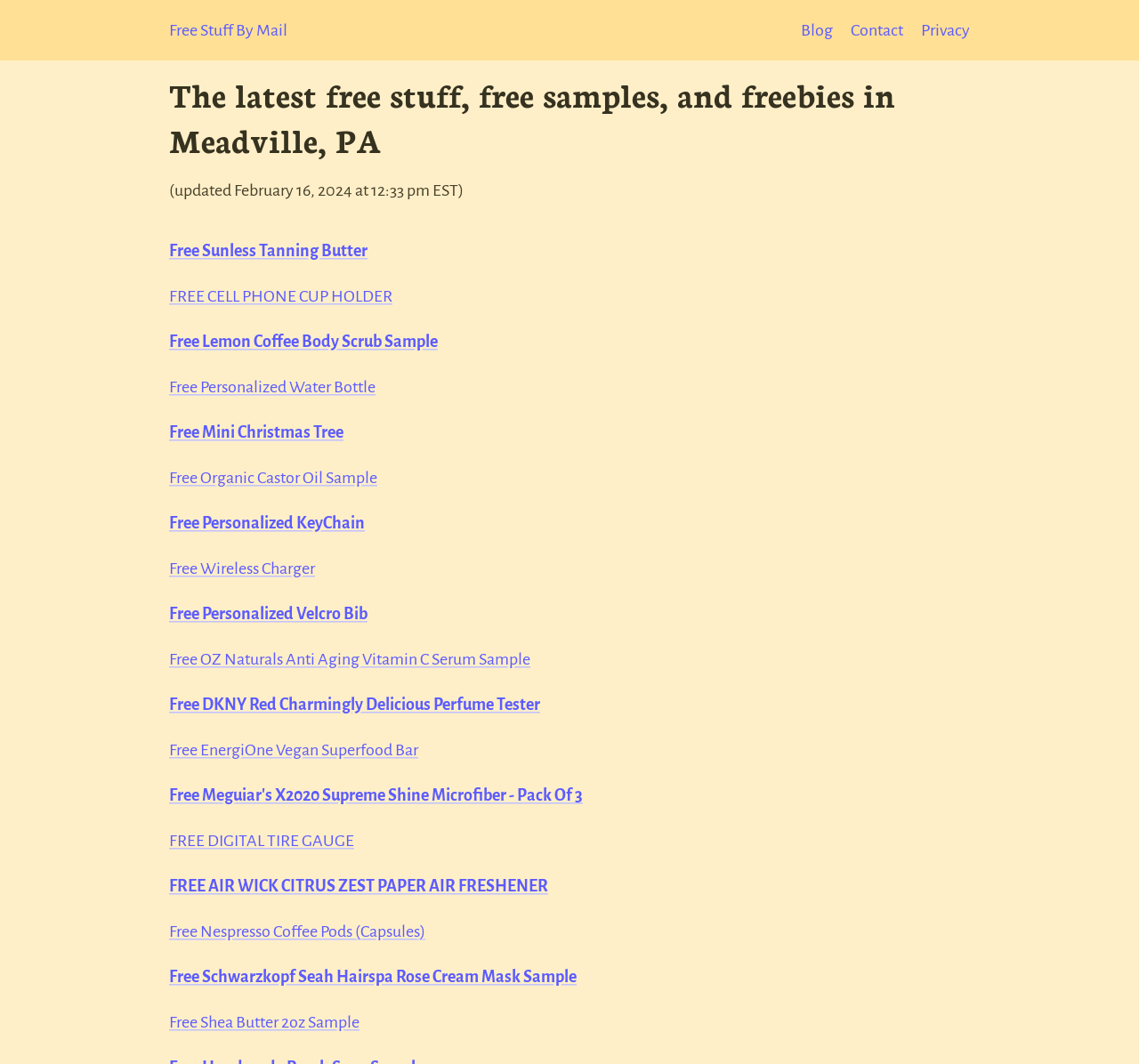Locate the bounding box coordinates of the element that needs to be clicked to carry out the instruction: "Click on Free Stuff By Mail". The coordinates should be given as four float numbers ranging from 0 to 1, i.e., [left, top, right, bottom].

[0.148, 0.014, 0.252, 0.043]